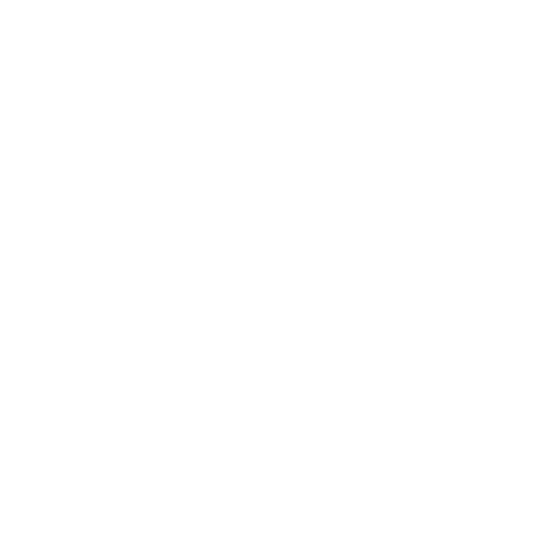Provide a one-word or short-phrase response to the question:
What is the color of the jacket?

Dark brown